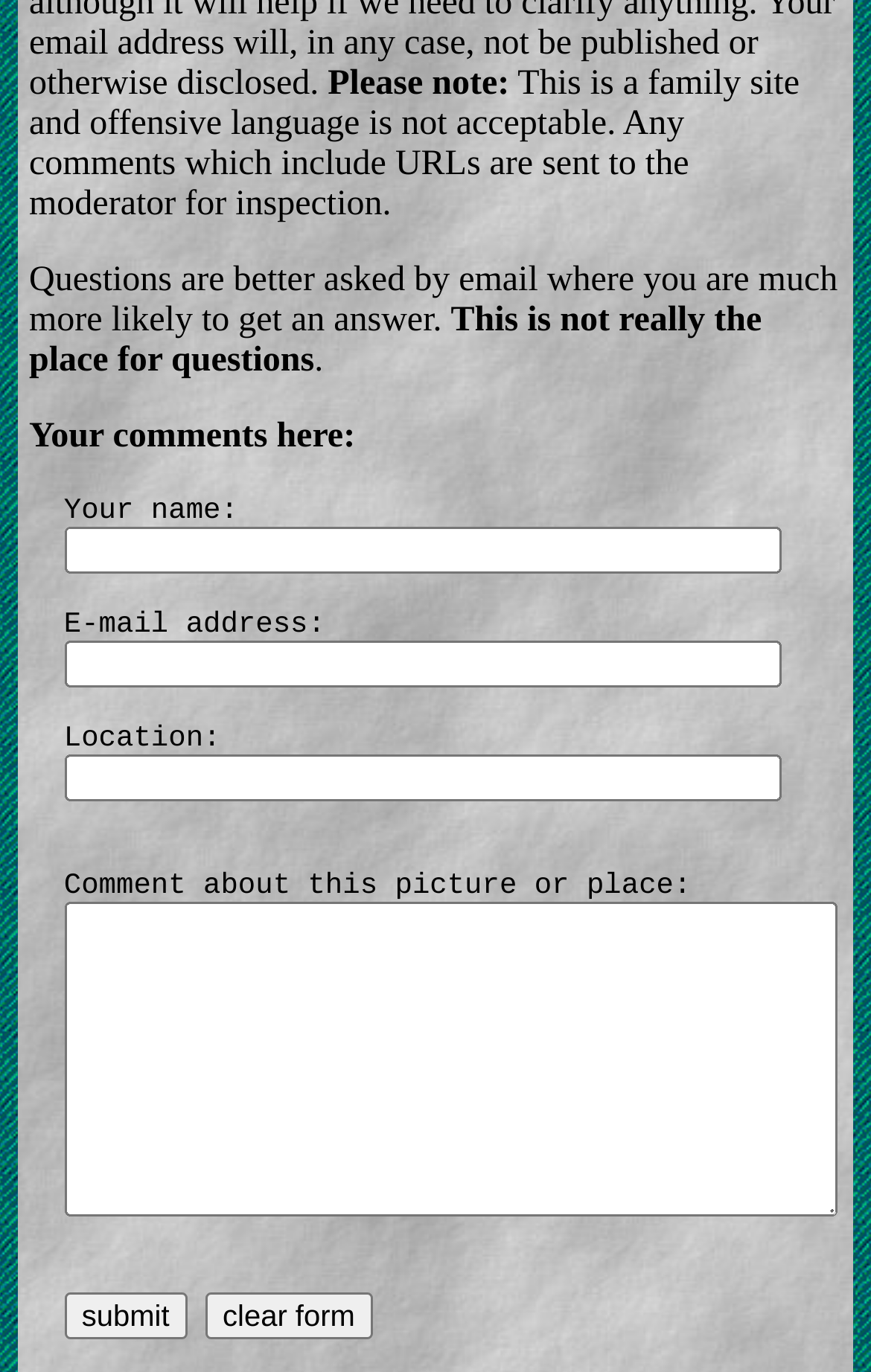Find the bounding box coordinates for the HTML element described as: "Administrar cookies". The coordinates should consist of four float values between 0 and 1, i.e., [left, top, right, bottom].

None